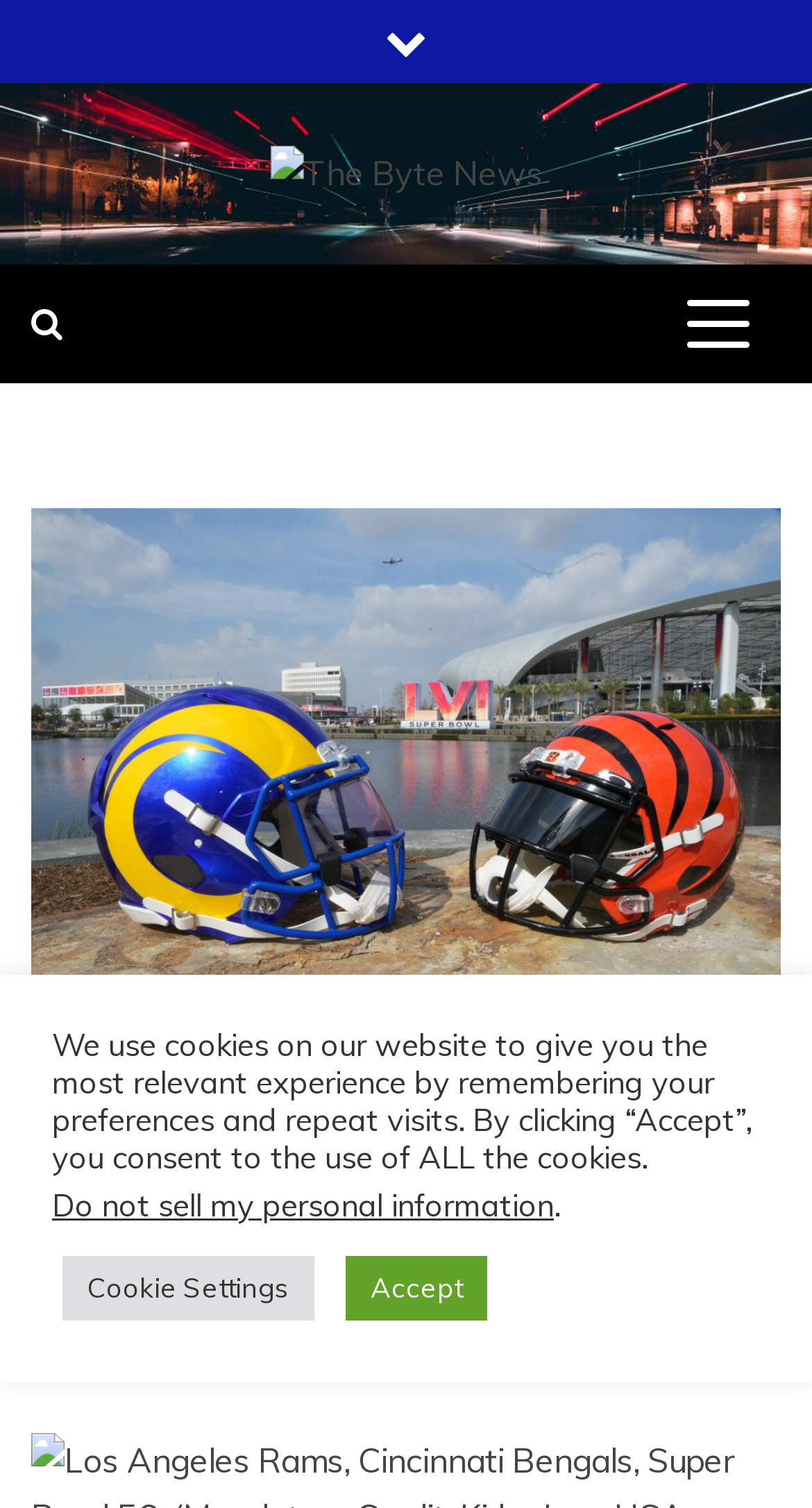Describe the entire webpage, focusing on both content and design.

The webpage appears to be a news article page from "The Byte News" website. At the top left corner, there is a small icon and a link to the website's homepage. Next to it, there is a larger logo of "The Byte News" with a link to the same homepage. Below the logo, there is a heading that reads "LATEST SPORTS AND ENTERTAINMENT NEWS UPDATES".

On the top right corner, there is a button to expand the primary menu. Below it, there is a small icon and a link to an unknown page. The main content of the page starts with a large image that takes up most of the width of the page, with a heading "What channel is NBC on DirecTV?" above it. The heading is categorized under the "Sports" section, and there is a timestamp "February 10, 2022" below it.

At the bottom of the page, there is a notification about the use of cookies on the website, with options to "Accept" or visit "Cookie Settings". There is also a link to "Do not sell my personal information" next to the notification.

The webpage has a total of 6 links, 3 buttons, 4 images, and 4 static text elements. The layout is organized, with clear headings and concise text, making it easy to navigate and read.